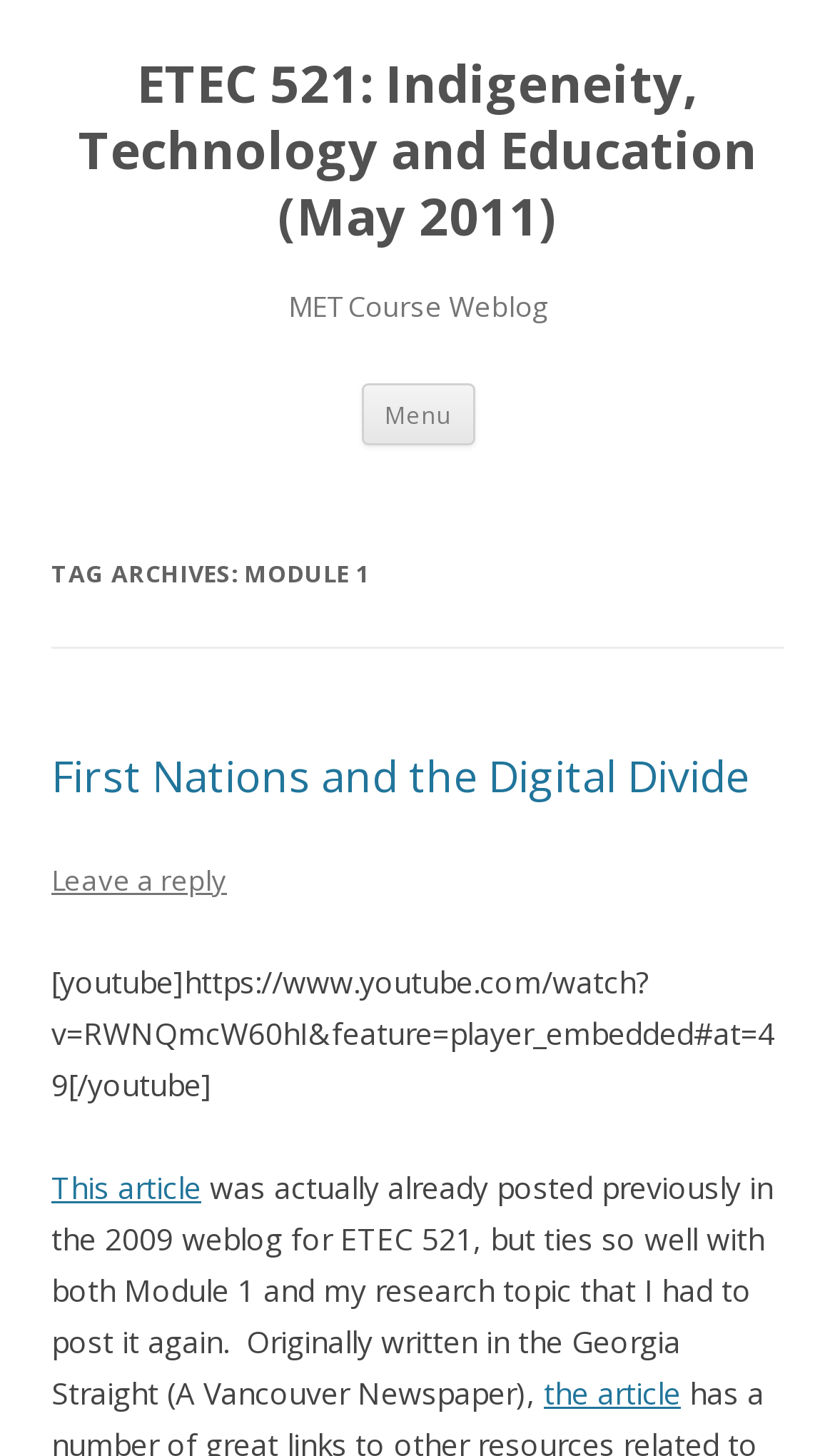What is the topic of the first article?
Utilize the image to construct a detailed and well-explained answer.

I found the answer by examining the heading element 'First Nations and the Digital Divide' which is a subheading under the 'TAG ARCHIVES: MODULE 1' section, indicating that it is the topic of the first article.